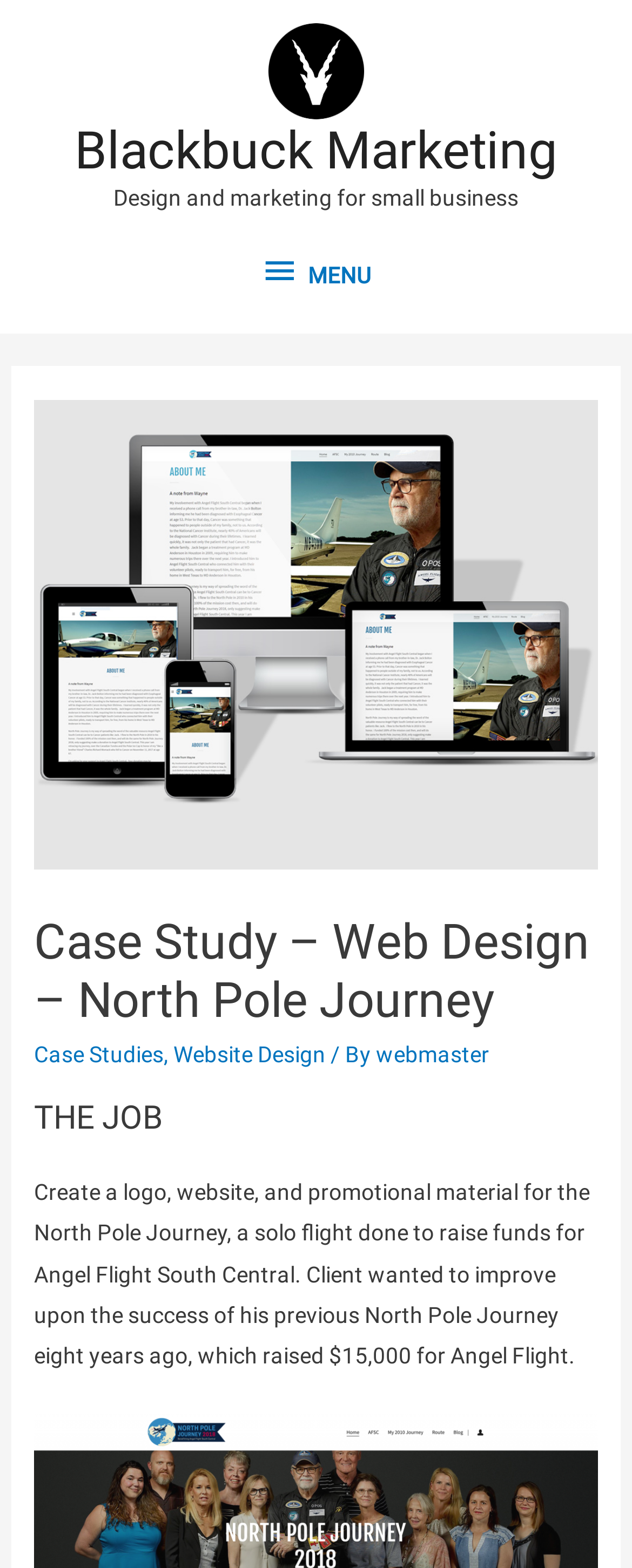Provide a brief response to the question below using one word or phrase:
What is the type of flight mentioned in the webpage?

Solo flight